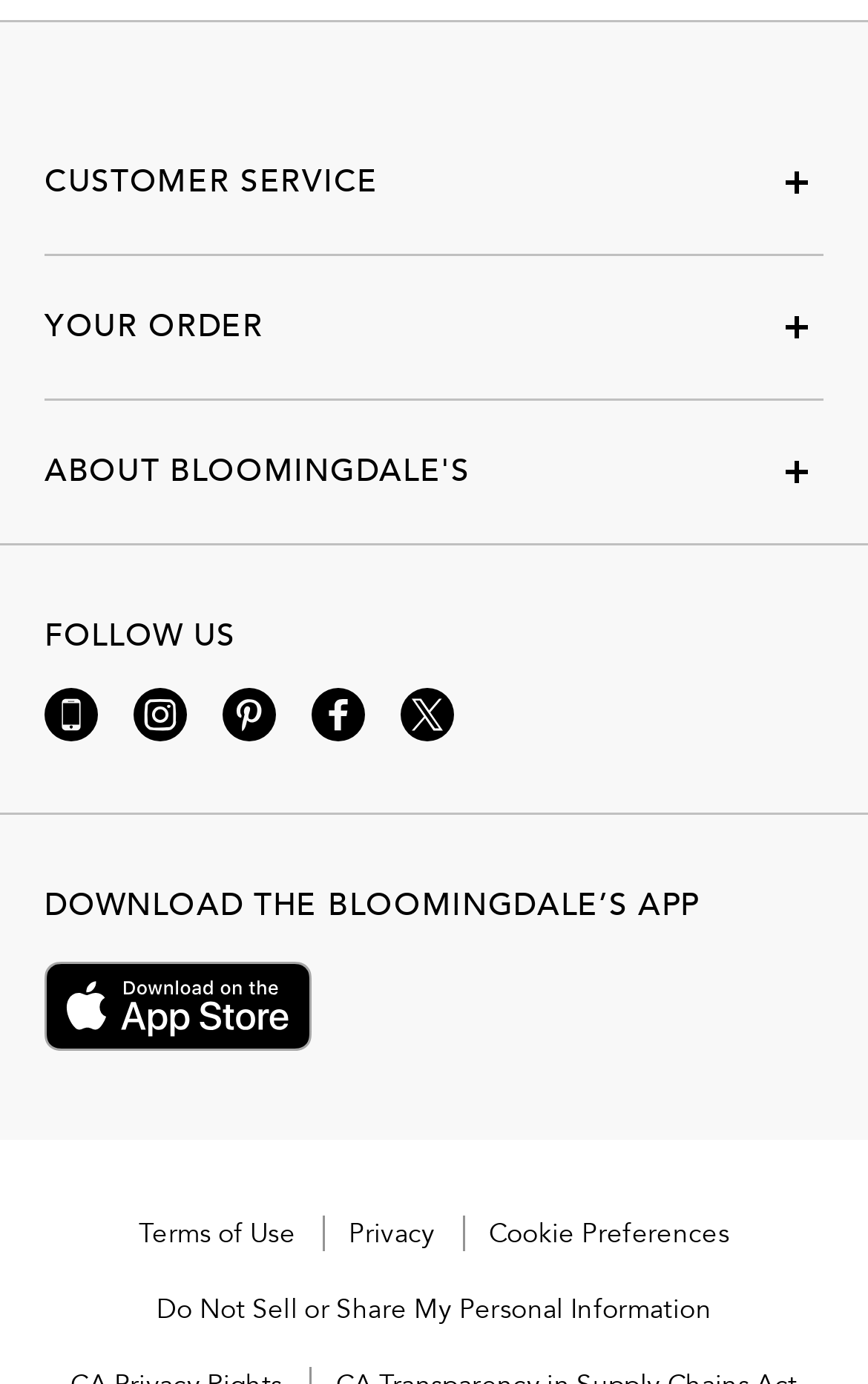Identify the bounding box coordinates for the UI element mentioned here: "aria-label="Visit us on Facebook"". Provide the coordinates as four float values between 0 and 1, i.e., [left, top, right, bottom].

[0.359, 0.497, 0.421, 0.536]